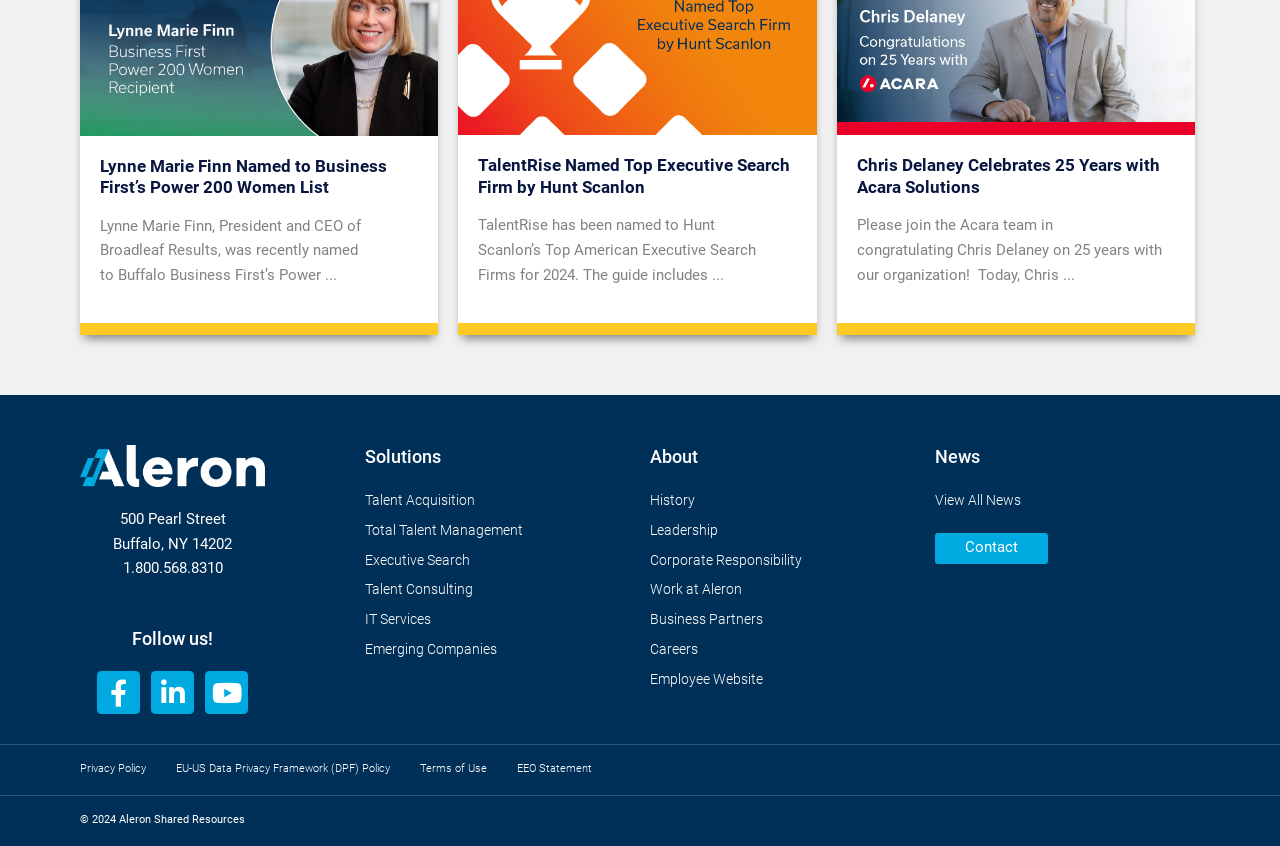Please identify the bounding box coordinates of the region to click in order to complete the task: "Read news about Lynne Marie Finn". The coordinates must be four float numbers between 0 and 1, specified as [left, top, right, bottom].

[0.078, 0.184, 0.327, 0.235]